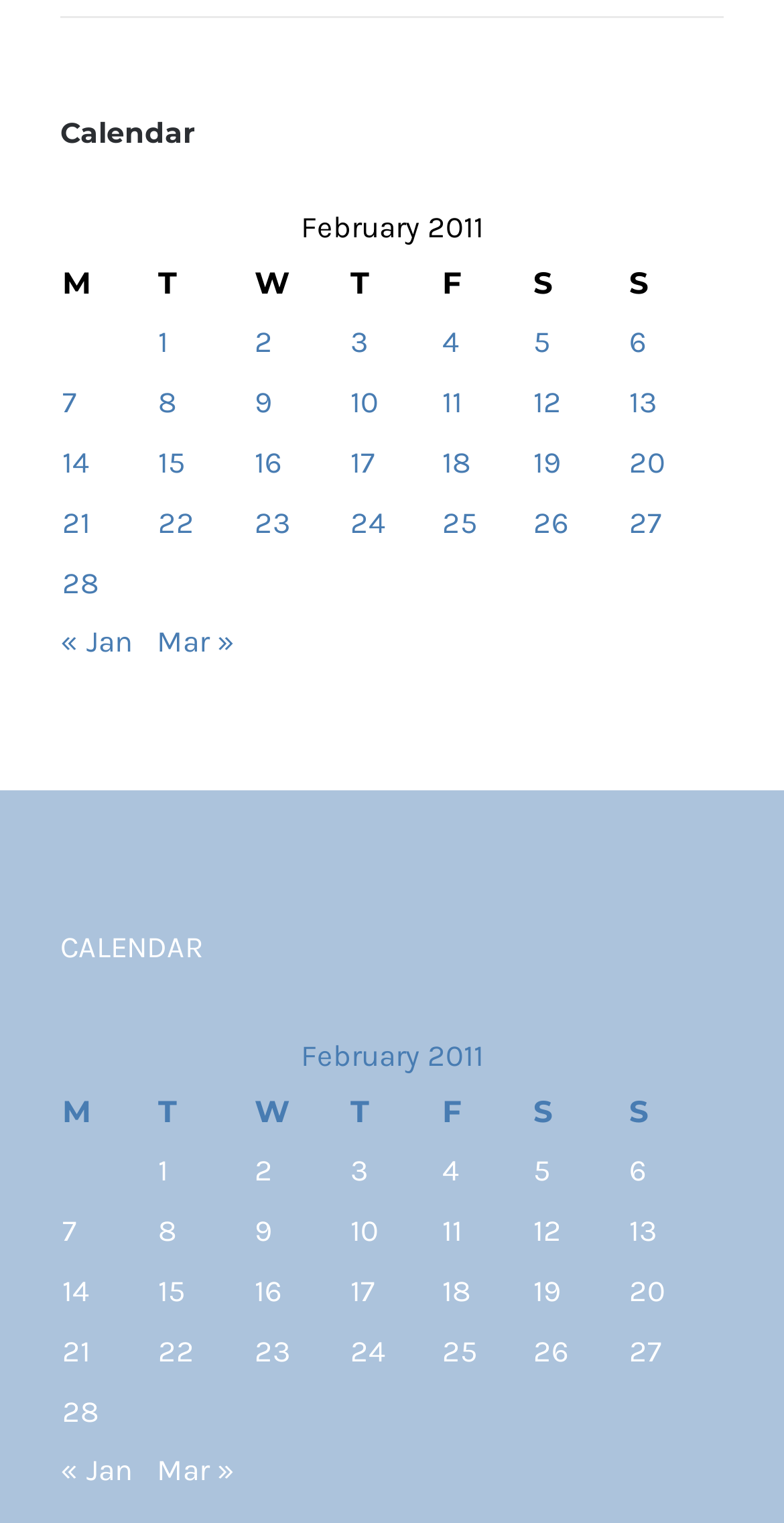Determine the bounding box coordinates of the clickable element to achieve the following action: 'View calendar'. Provide the coordinates as four float values between 0 and 1, formatted as [left, top, right, bottom].

[0.077, 0.61, 0.923, 0.64]